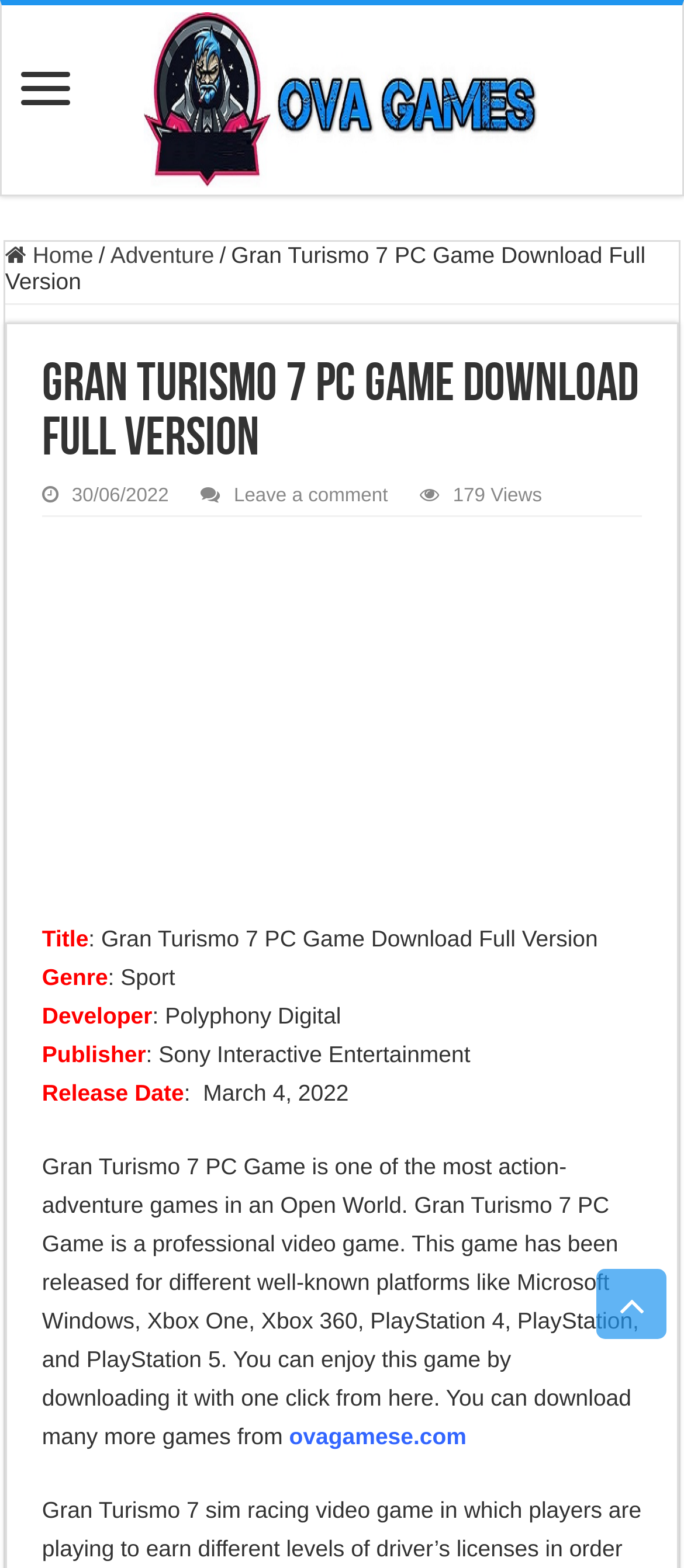Give a detailed account of the webpage.

The webpage is about Gran Turismo 7 PC Game, a racing game. At the top, there is a heading "Ova Games" with a link and an image. Below it, there are navigation links, including "Home" and "Adventure". 

The main content of the page is about the game, with a heading "Gran Turismo 7 PC Game Download Full Version" and a static text with the same title. Below the title, there is a date "30/06/2022" and a link to "Leave a comment". The page also displays the number of views, "179 Views". 

To the right of the title, there is a large image of the game. Below the image, there are details about the game, including its title, genre, developer, publisher, and release date. The genre is Sport, developed by Polyphony Digital and published by Sony Interactive Entertainment. The release date is March 4, 2022. 

The page also provides a brief description of the game, stating that it is an action-adventure game in an Open World and a professional video game available on various platforms, including Microsoft Windows, Xbox One, Xbox 360, PlayStation 4, PlayStation, and PlayStation 5. 

At the bottom of the page, there is a call-to-action, allowing users to download the game with one click. Additionally, there is a link to download more games from "ovagamese.com". Finally, there is a "Scroll To Top" button at the bottom right corner of the page.